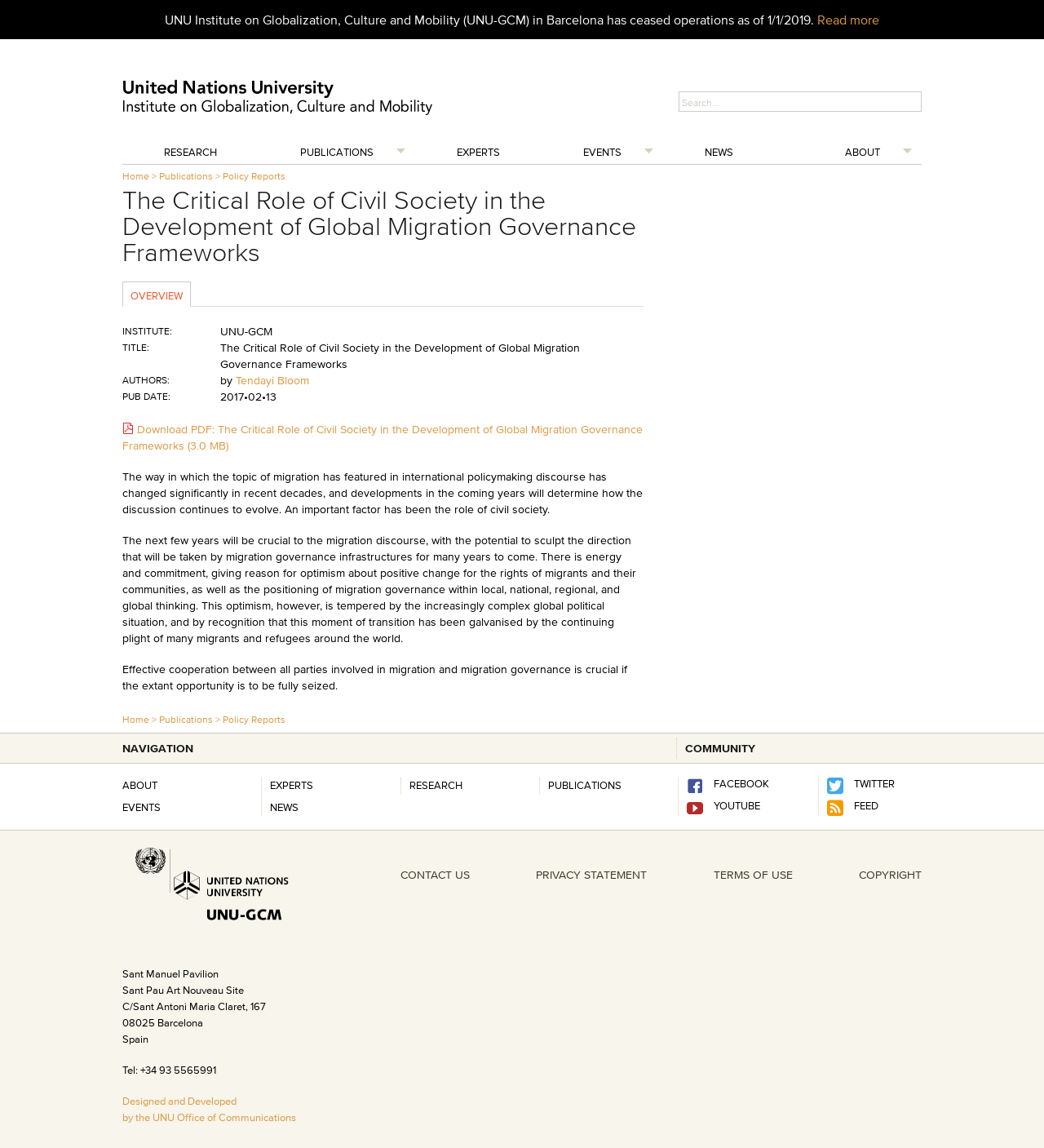What is the publication date of the report?
Refer to the image and respond with a one-word or short-phrase answer.

2017-02-13